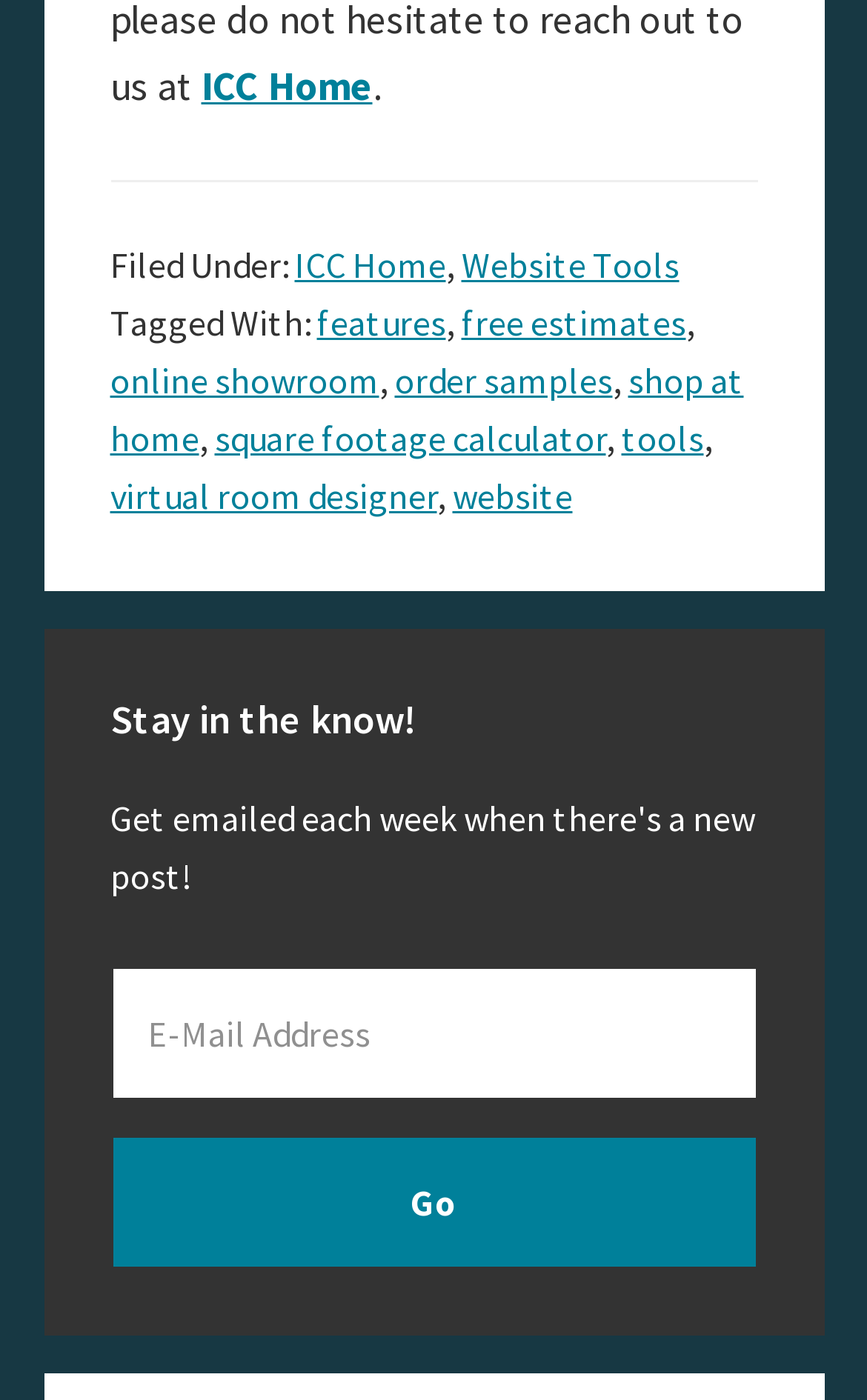Provide the bounding box coordinates of the section that needs to be clicked to accomplish the following instruction: "go to ICC Home."

[0.232, 0.042, 0.429, 0.079]